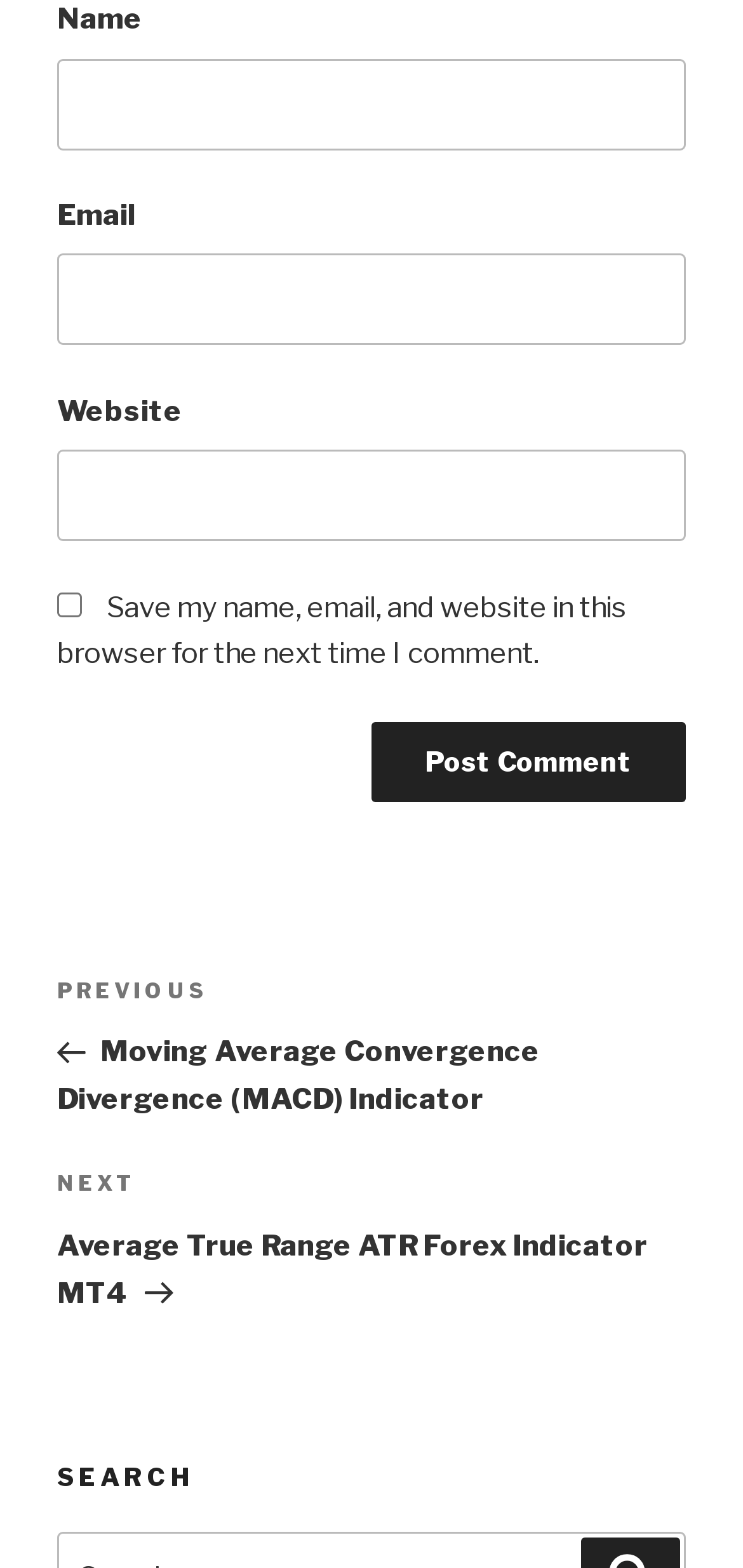How many input fields are required to post a comment?
Based on the screenshot, give a detailed explanation to answer the question.

Although the 'Name', 'Email', and 'Website' input fields are available, none of them are marked as 'required', which means that users can post a comment without filling in any of these fields.